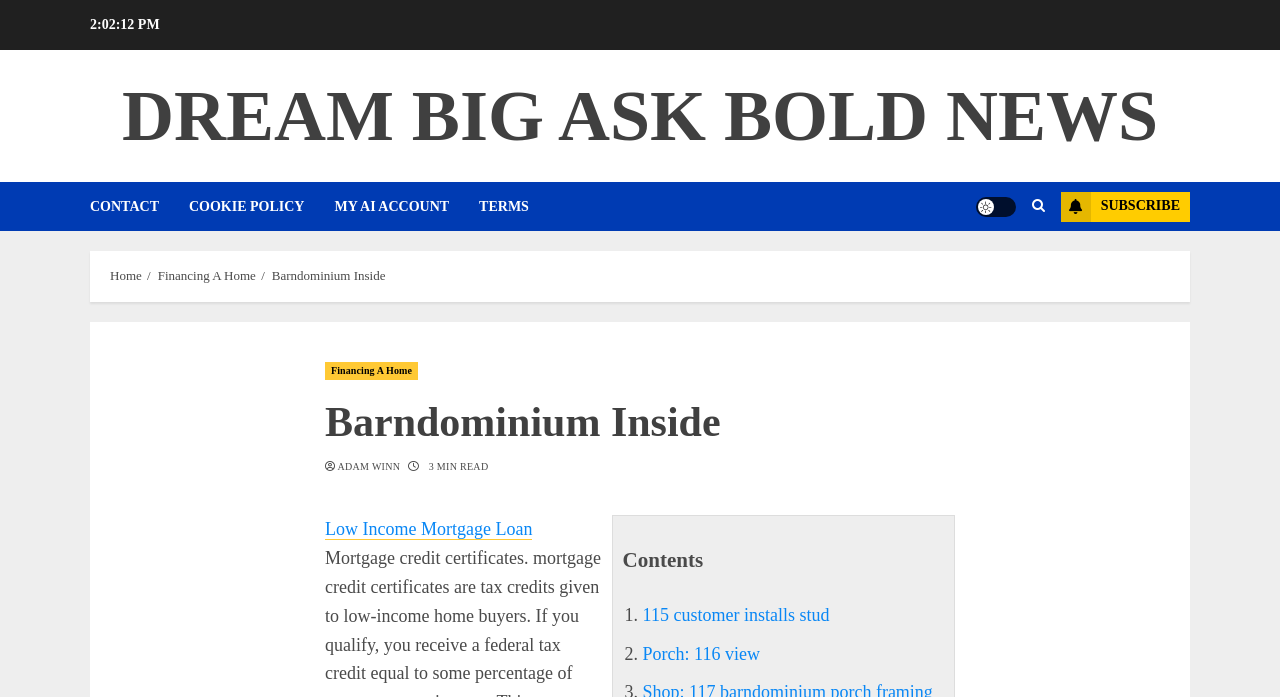Pinpoint the bounding box coordinates of the clickable area needed to execute the instruction: "subscribe to the newsletter". The coordinates should be specified as four float numbers between 0 and 1, i.e., [left, top, right, bottom].

[0.829, 0.275, 0.93, 0.318]